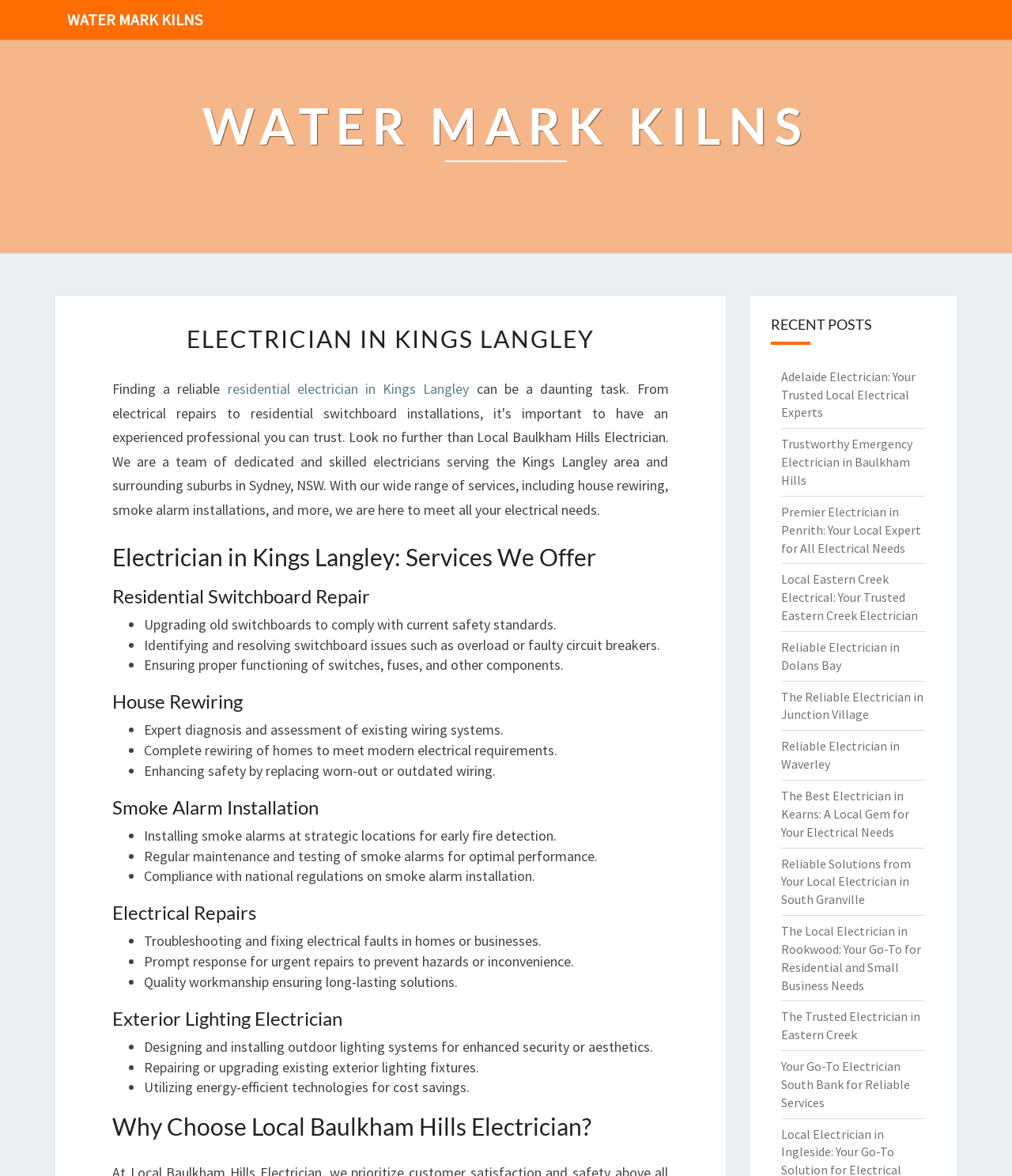Please specify the bounding box coordinates of the clickable region necessary for completing the following instruction: "Find out why choose local Baulkham Hills electrician". The coordinates must consist of four float numbers between 0 and 1, i.e., [left, top, right, bottom].

[0.111, 0.947, 0.661, 0.969]